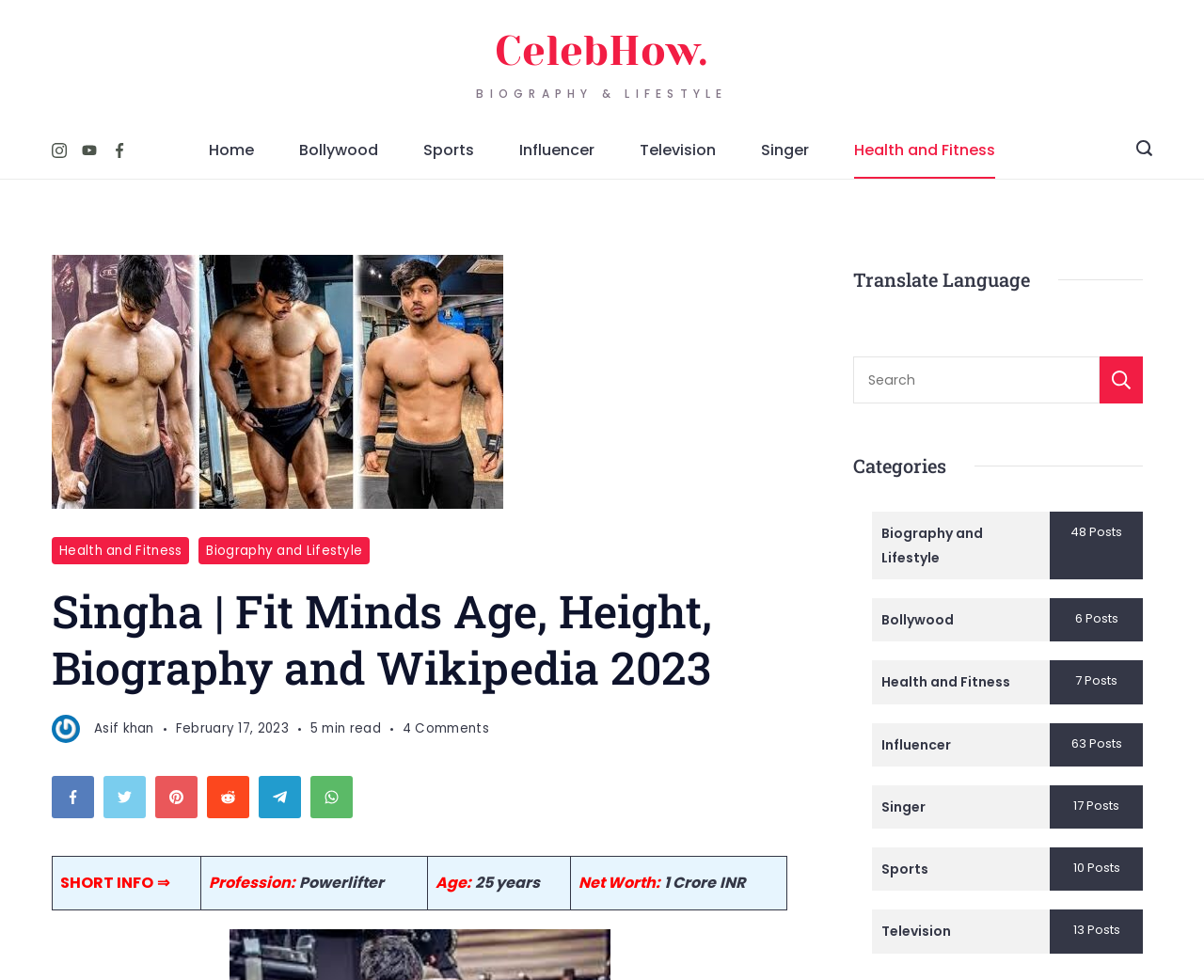Locate the bounding box coordinates of the element that needs to be clicked to carry out the instruction: "Go to the Health and Fitness category". The coordinates should be given as four float numbers ranging from 0 to 1, i.e., [left, top, right, bottom].

[0.691, 0.125, 0.845, 0.182]